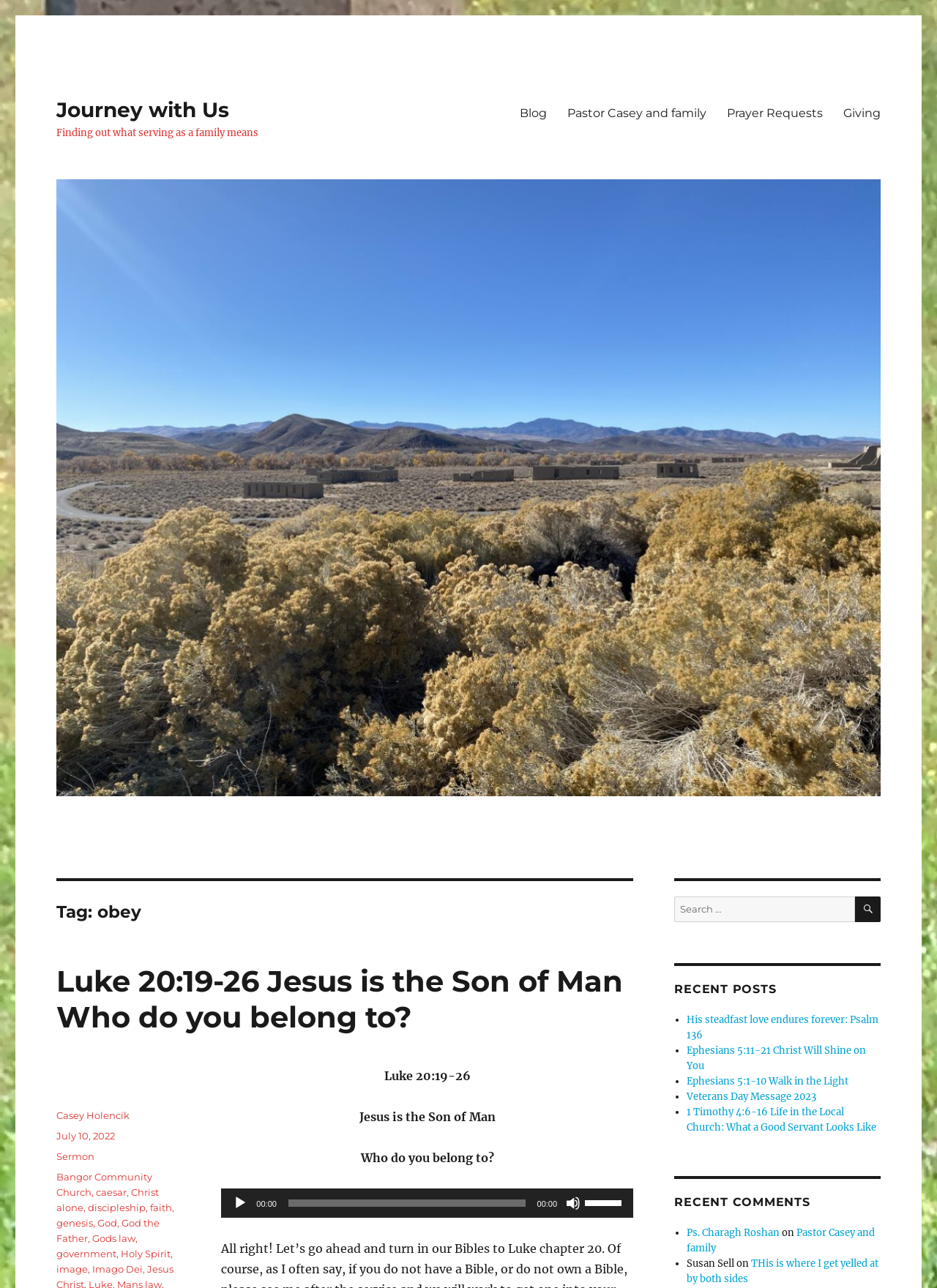Please identify the bounding box coordinates for the region that you need to click to follow this instruction: "Search for something".

[0.72, 0.696, 0.912, 0.716]